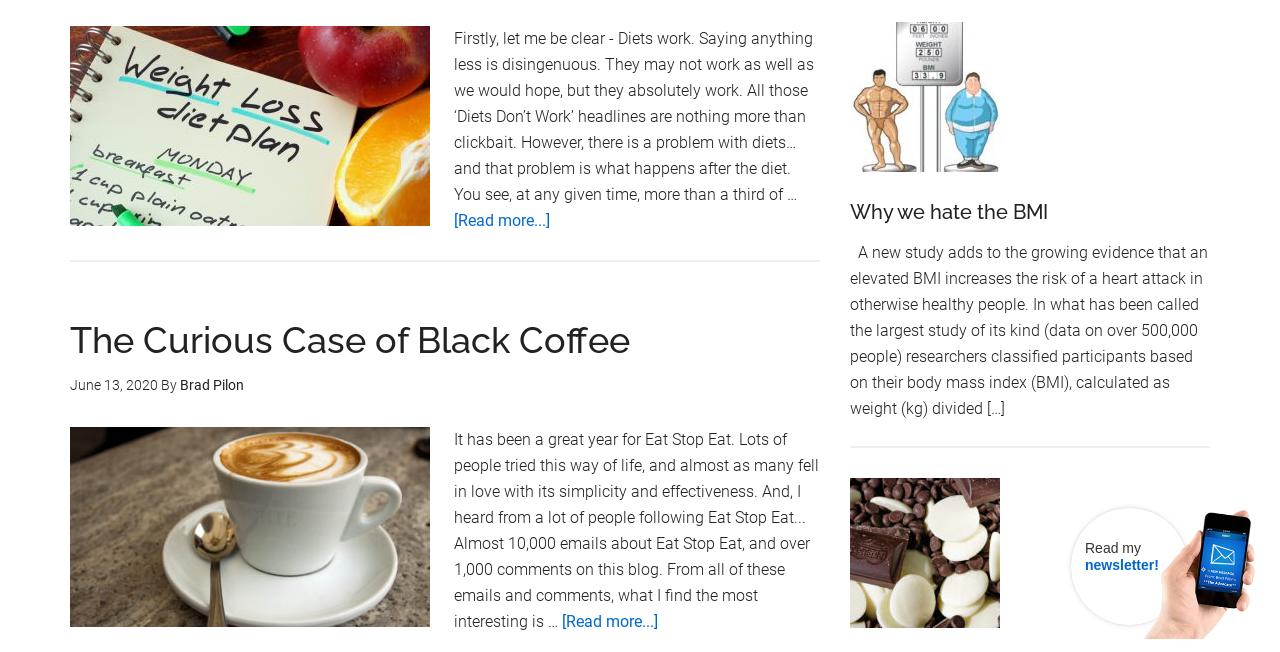Please predict the bounding box coordinates (top-left x, top-left y, bottom-right x, bottom-right y) for the UI element in the screenshot that fits the description: home

None